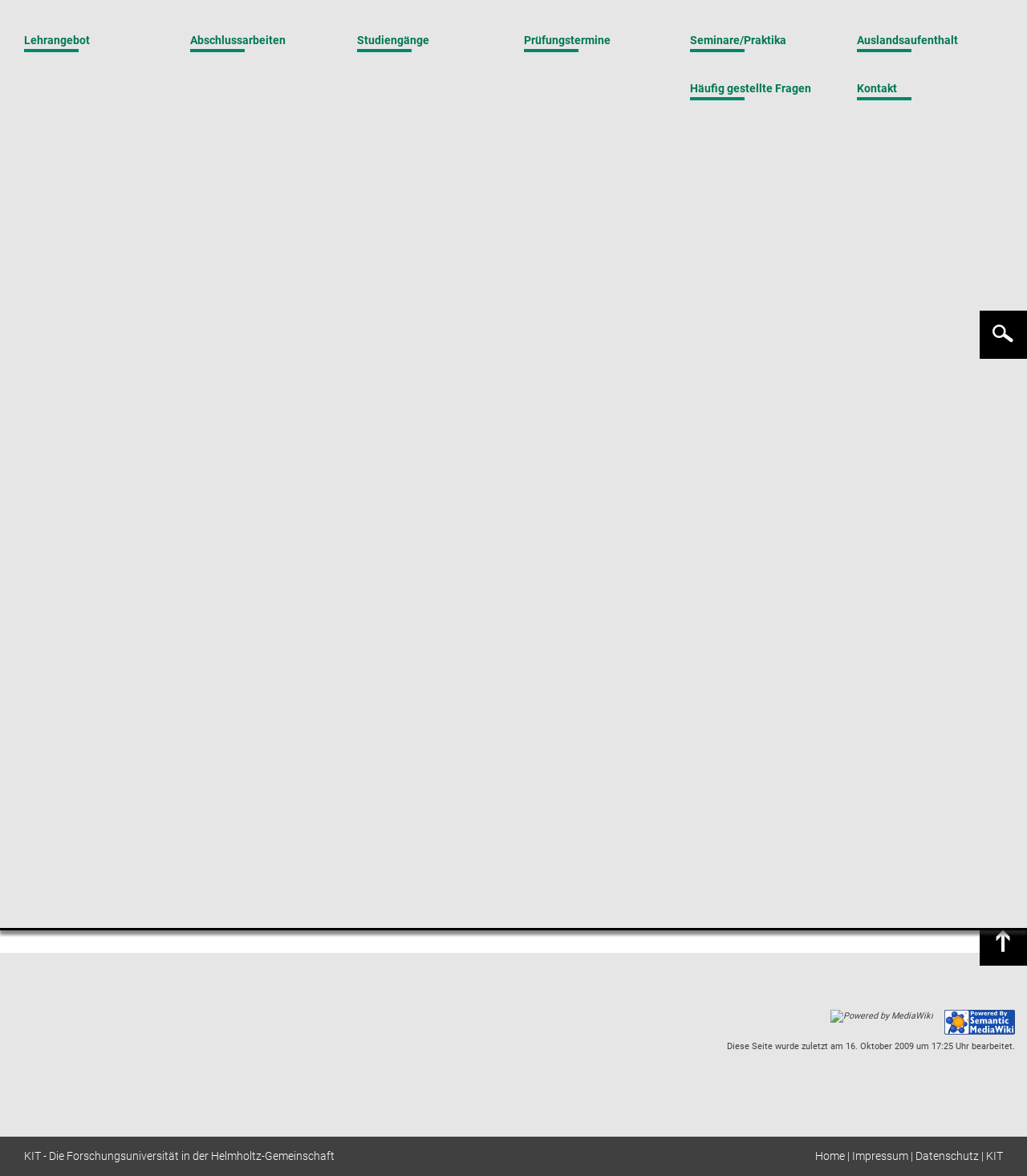Please determine the bounding box coordinates of the area that needs to be clicked to complete this task: 'Read the publication 'Specification and Verification of Knowledge-Based Systems''. The coordinates must be four float numbers between 0 and 1, formatted as [left, top, right, bottom].

[0.023, 0.215, 0.977, 0.238]